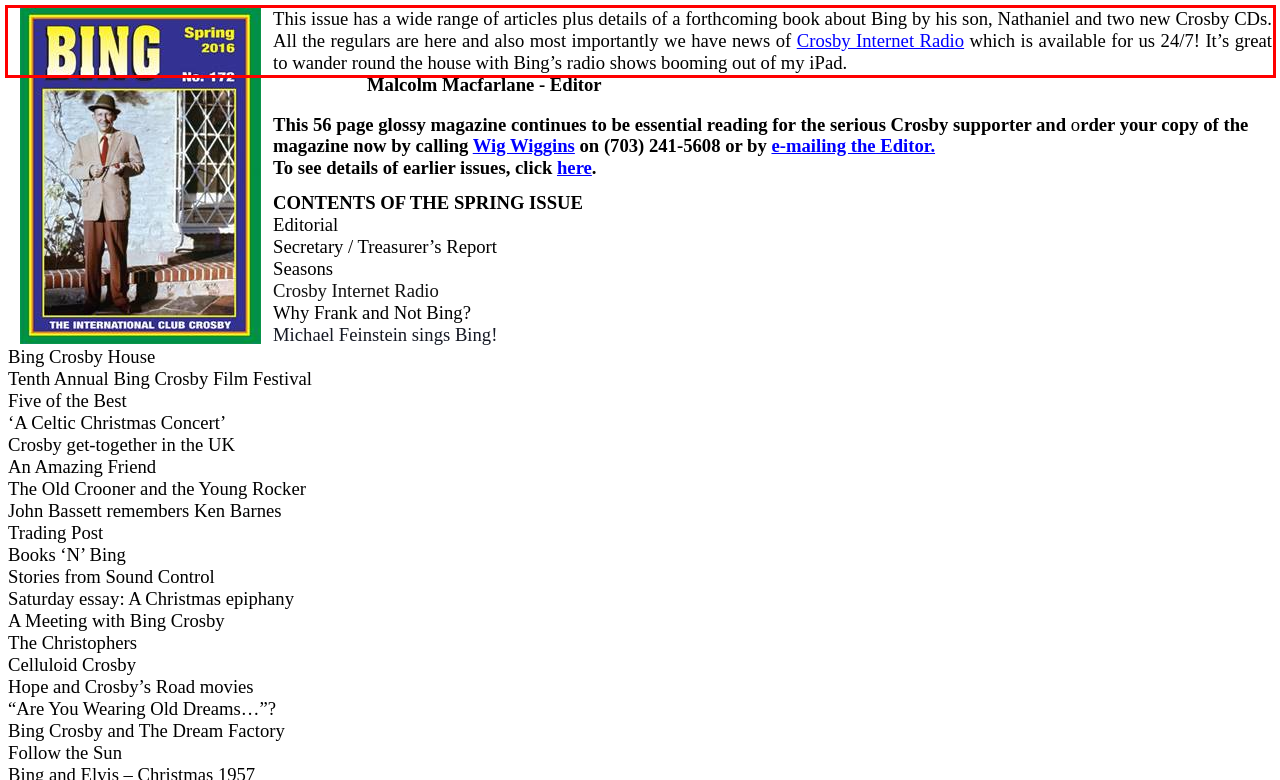Using the provided screenshot of a webpage, recognize the text inside the red rectangle bounding box by performing OCR.

This issue has a wide range of articles plus details of a forthcoming book about Bing by his son, Nathaniel and two new Crosby CDs. All the regulars are here and also most importantly we have news of Crosby Internet Radio which is available for us 24/7! It’s great to wander round the house with Bing’s radio shows booming out of my iPad.